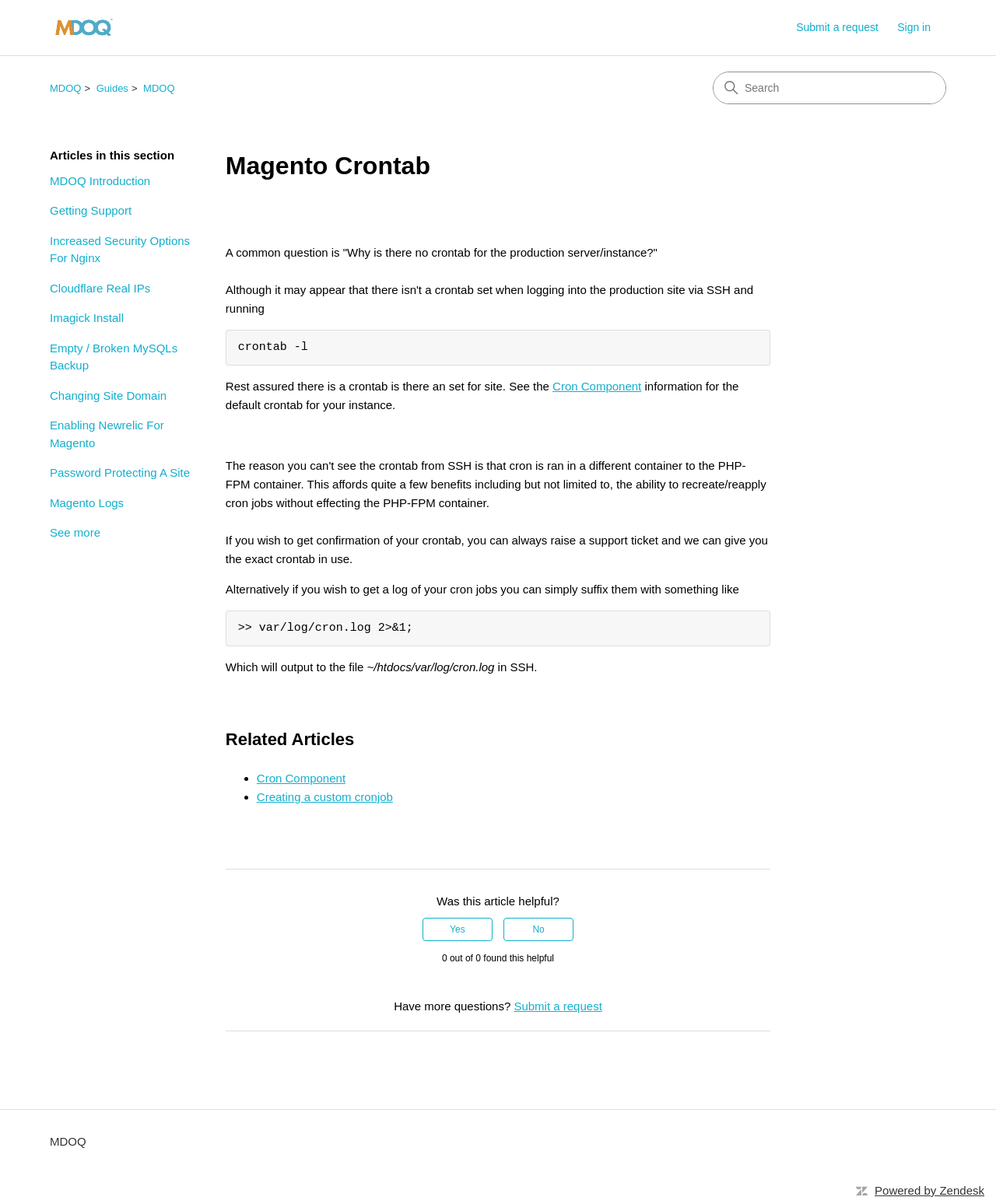Find the bounding box coordinates of the element I should click to carry out the following instruction: "Click on the Cron Component link".

[0.555, 0.316, 0.644, 0.327]